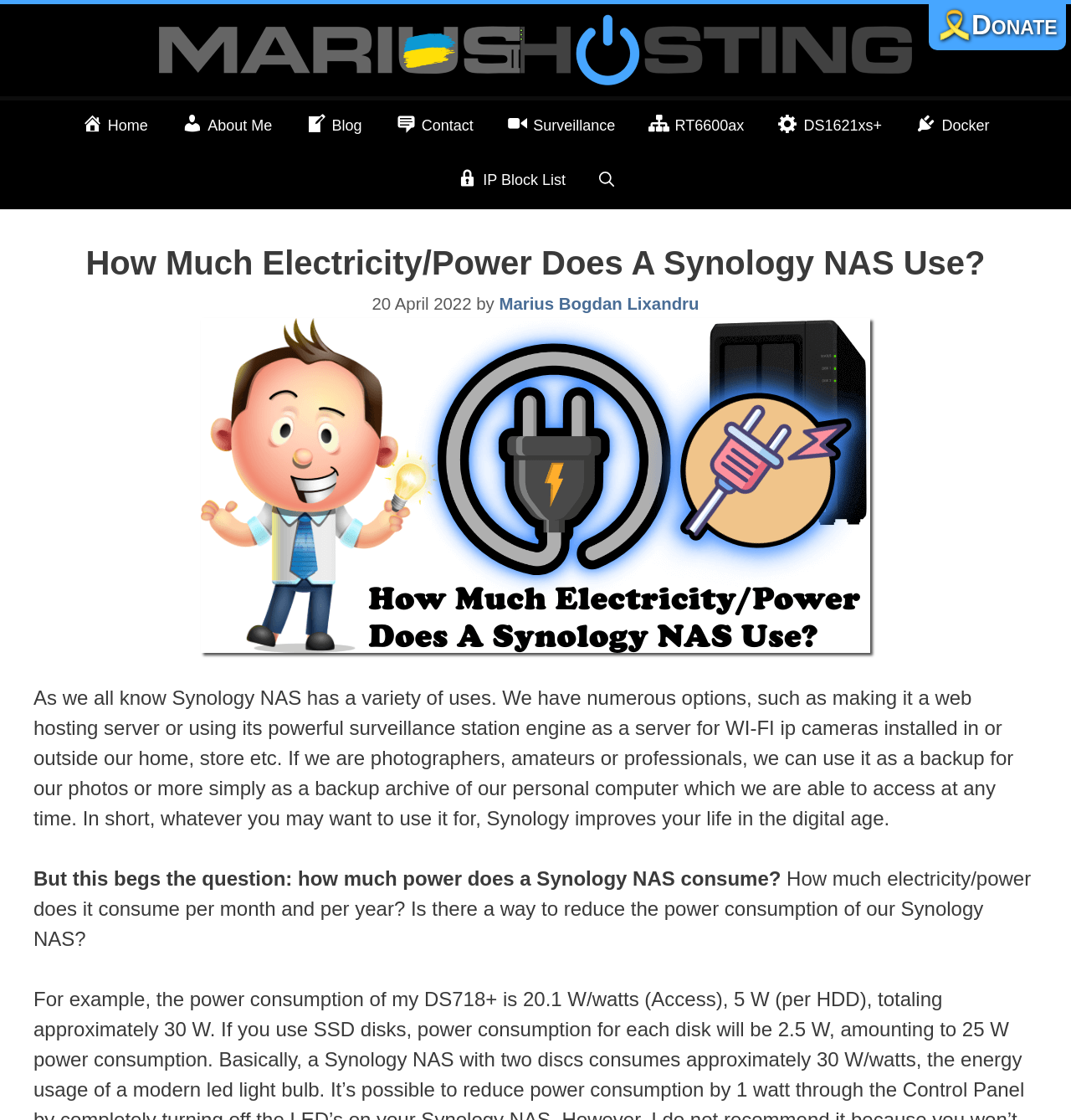Provide the bounding box coordinates for the UI element that is described as: "IP Block List".

[0.411, 0.138, 0.544, 0.187]